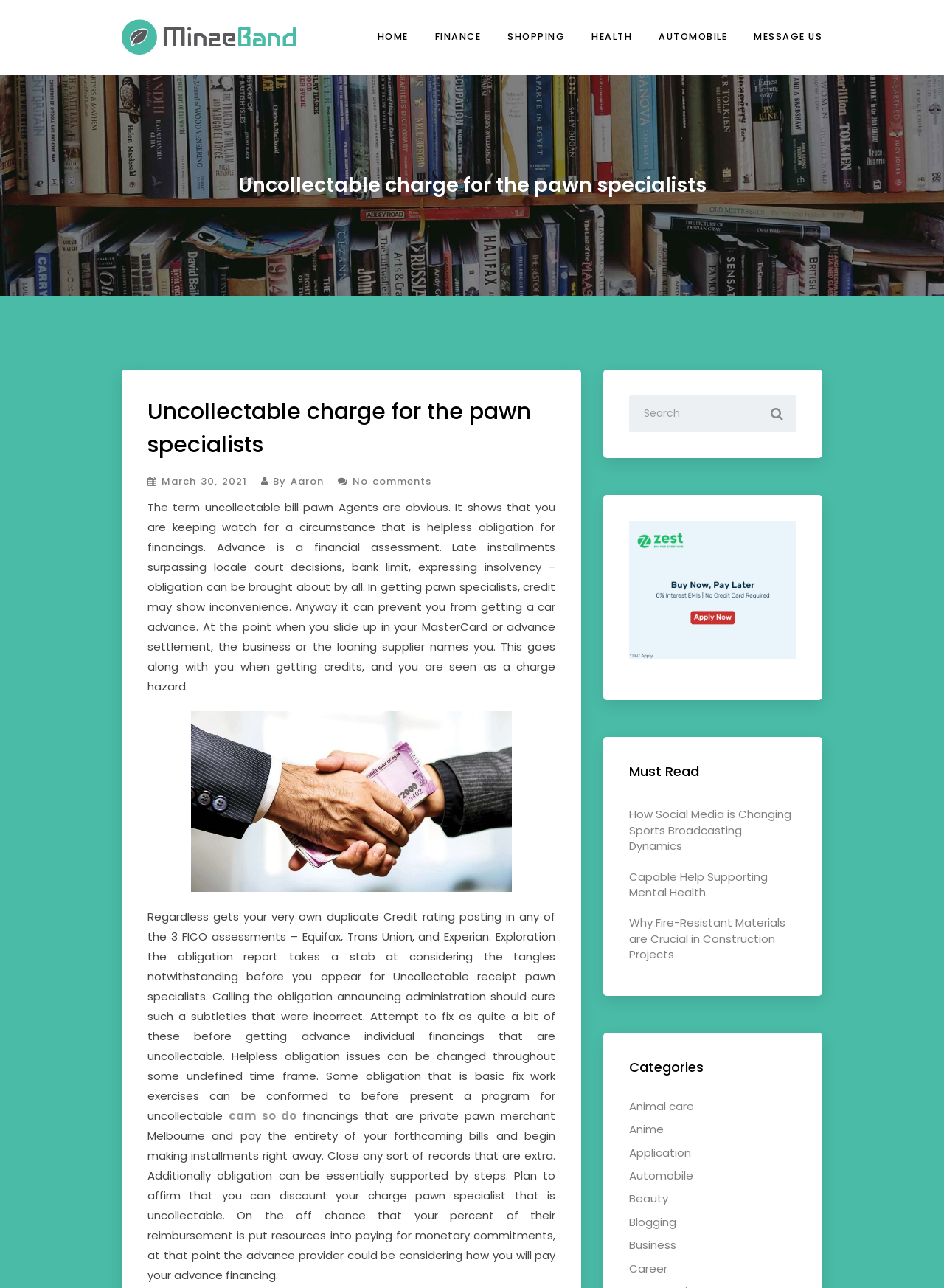What is the author's name?
From the screenshot, provide a brief answer in one word or phrase.

Aaron